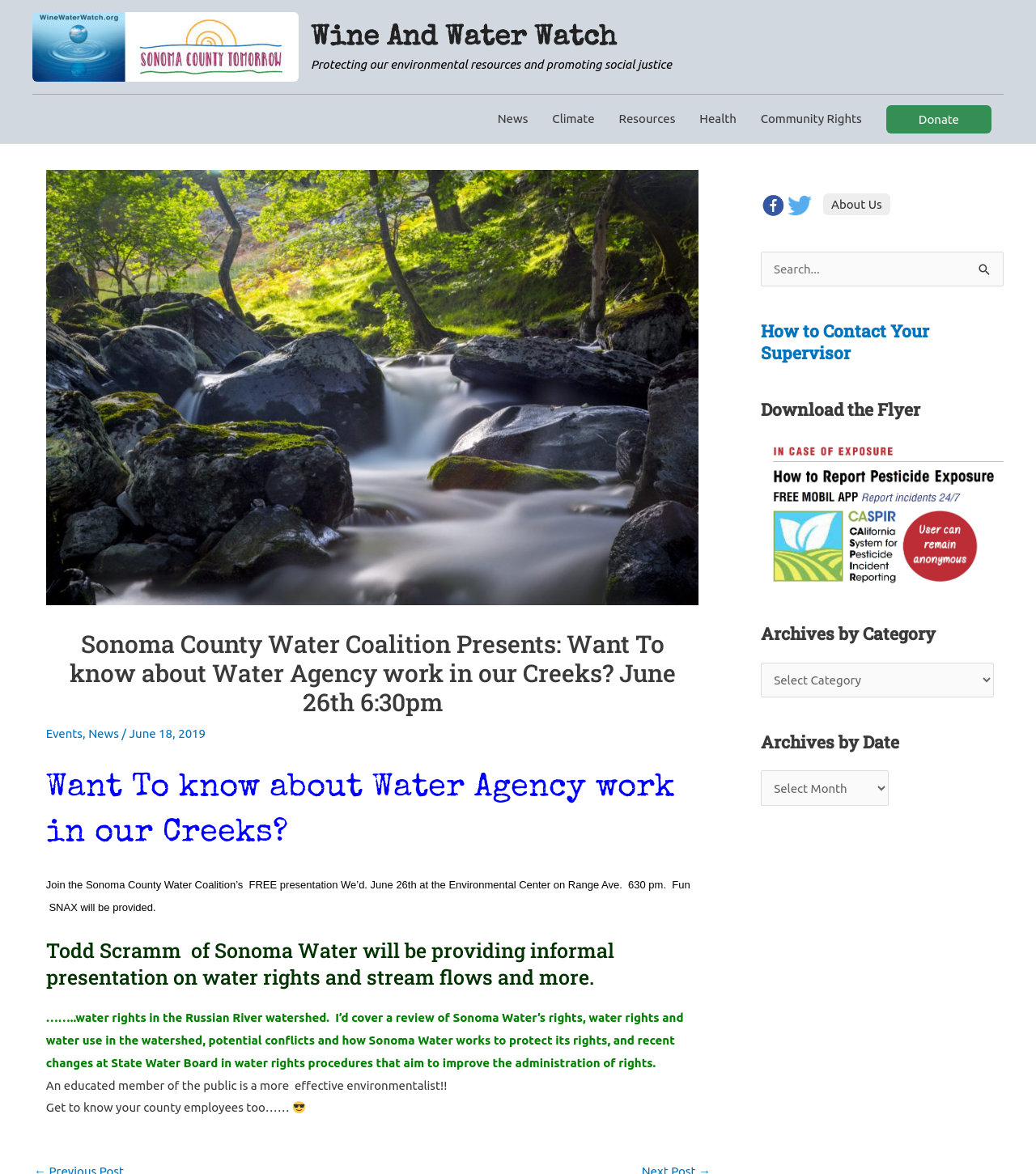Find the bounding box coordinates of the clickable element required to execute the following instruction: "Click on Wine And Water Watch link". Provide the coordinates as four float numbers between 0 and 1, i.e., [left, top, right, bottom].

[0.031, 0.033, 0.288, 0.045]